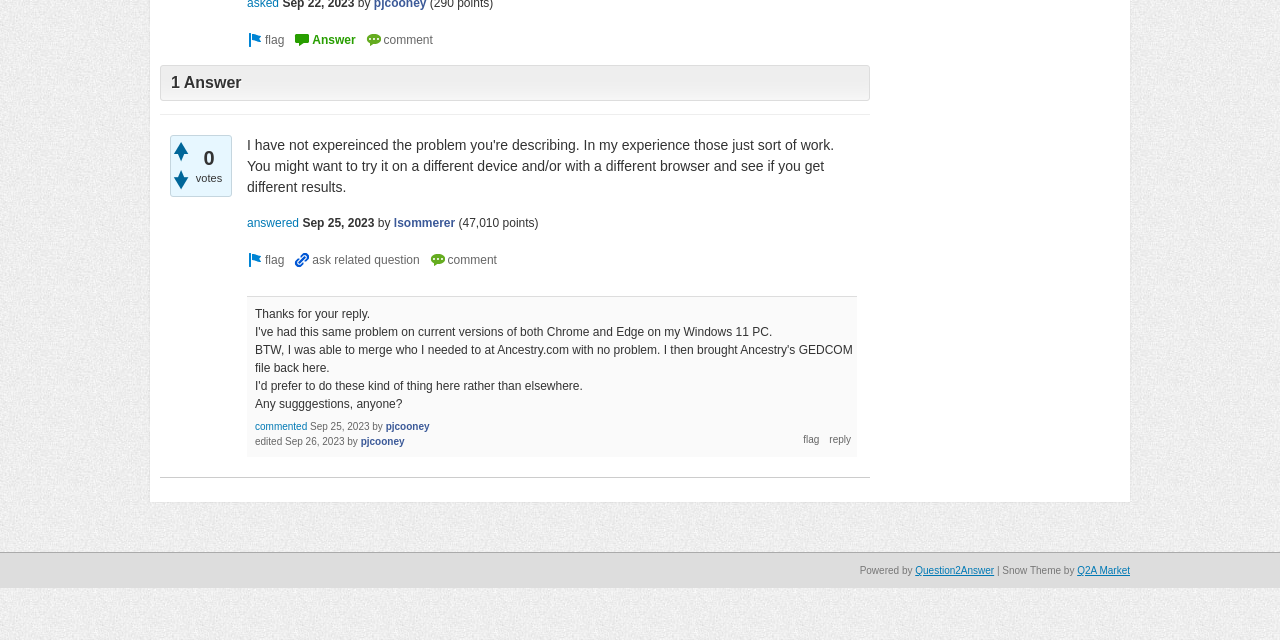Given the element description News, specify the bounding box coordinates of the corresponding UI element in the format (top-left x, top-left y, bottom-right x, bottom-right y). All values must be between 0 and 1.

None